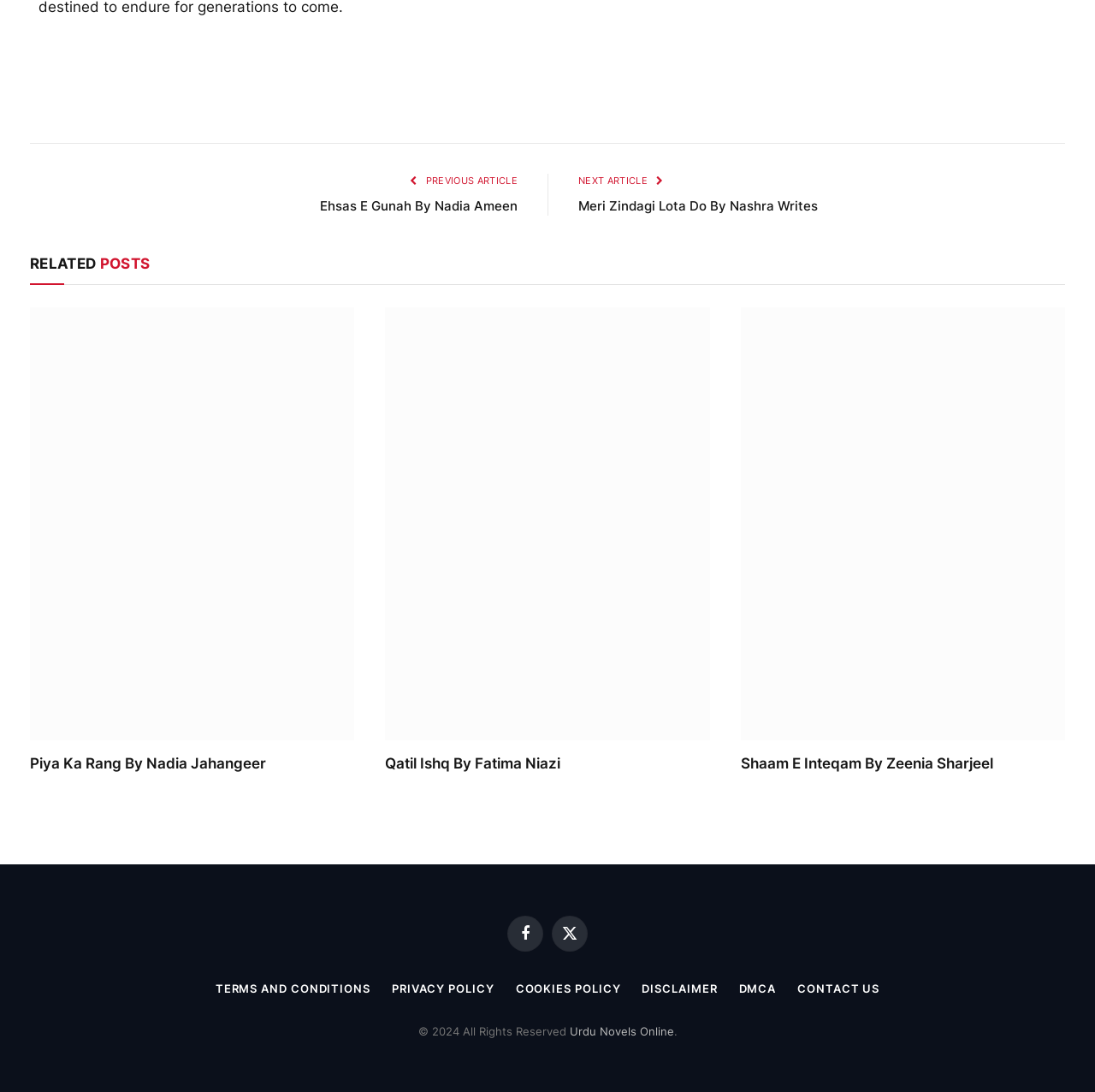Pinpoint the bounding box coordinates of the clickable area needed to execute the instruction: "Click on the 'CONTACT US' link". The coordinates should be specified as four float numbers between 0 and 1, i.e., [left, top, right, bottom].

[0.728, 0.899, 0.803, 0.911]